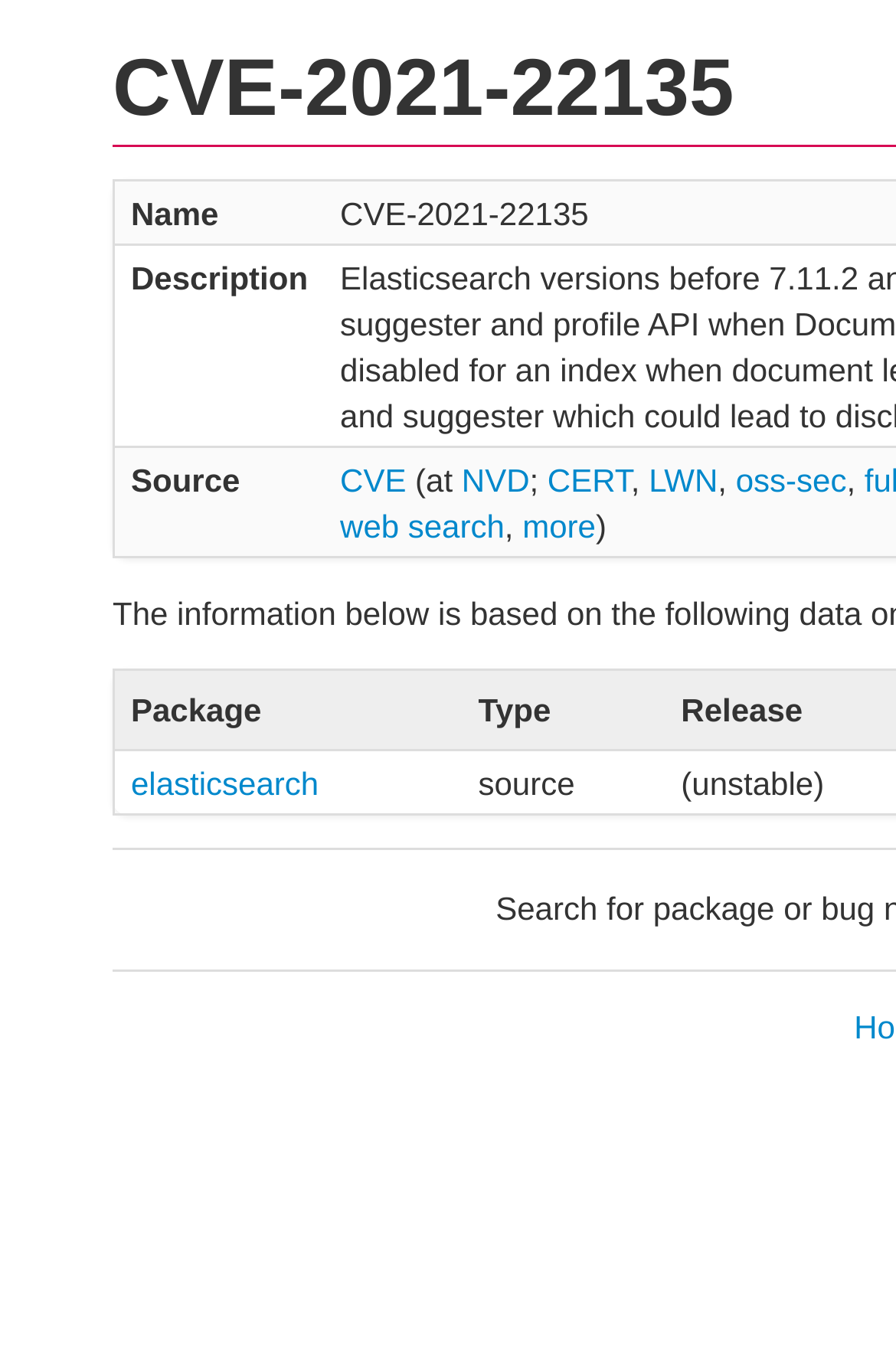Could you locate the bounding box coordinates for the section that should be clicked to accomplish this task: "search for more information".

[0.583, 0.37, 0.665, 0.397]